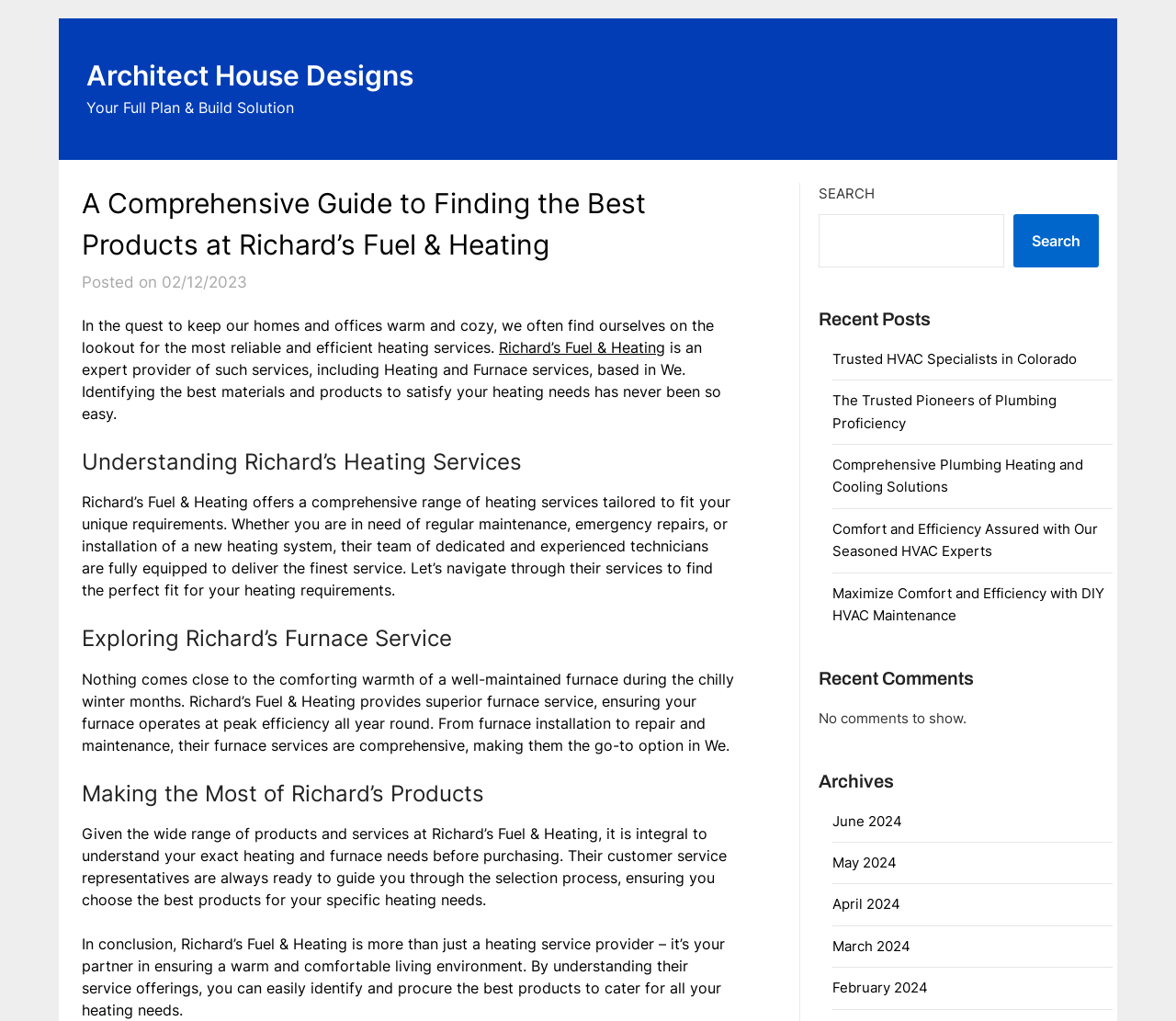Review the image closely and give a comprehensive answer to the question: What is the benefit of regular maintenance of a furnace?

The text states that Richard’s Fuel & Heating provides superior furnace service, ensuring a furnace operates at peak efficiency all year round, which implies that regular maintenance is necessary to achieve this benefit.